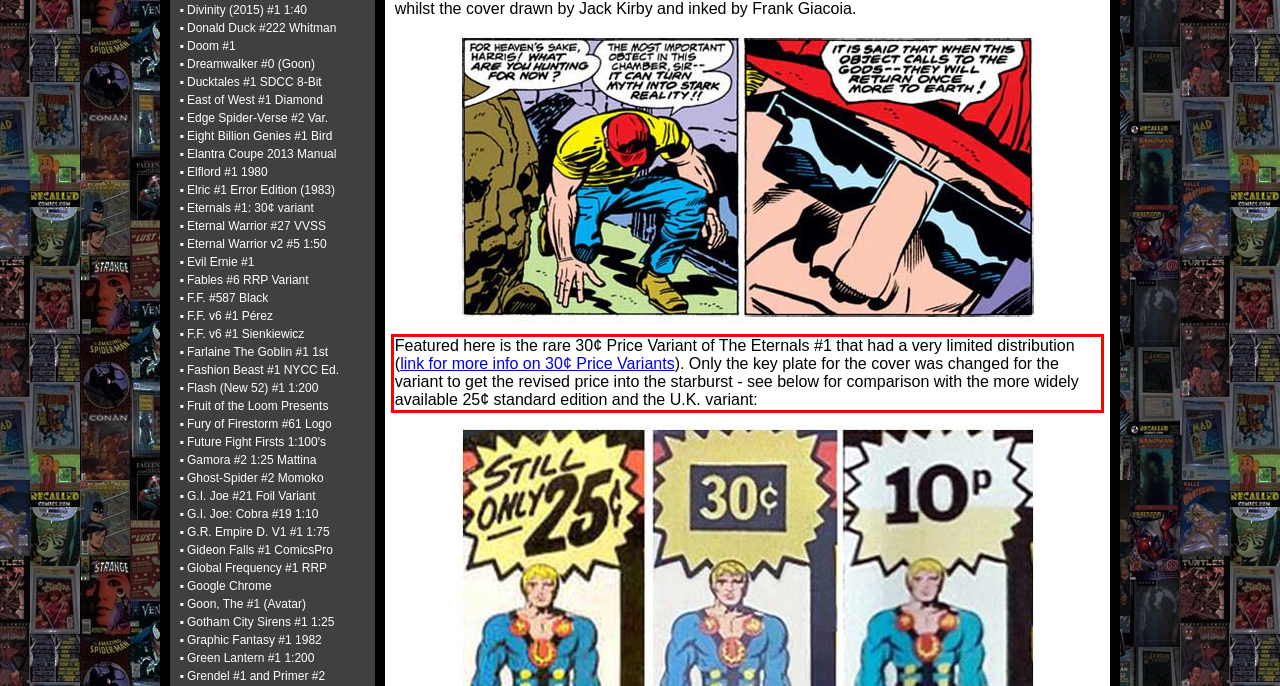View the screenshot of the webpage and identify the UI element surrounded by a red bounding box. Extract the text contained within this red bounding box.

Featured here is the rare 30¢ Price Variant of The Eternals #1 that had a very limited distribution (link for more info on 30¢ Price Variants). Only the key plate for the cover was changed for the variant to get the revised price into the starburst - see below for comparison with the more widely available 25¢ standard edition and the U.K. variant: